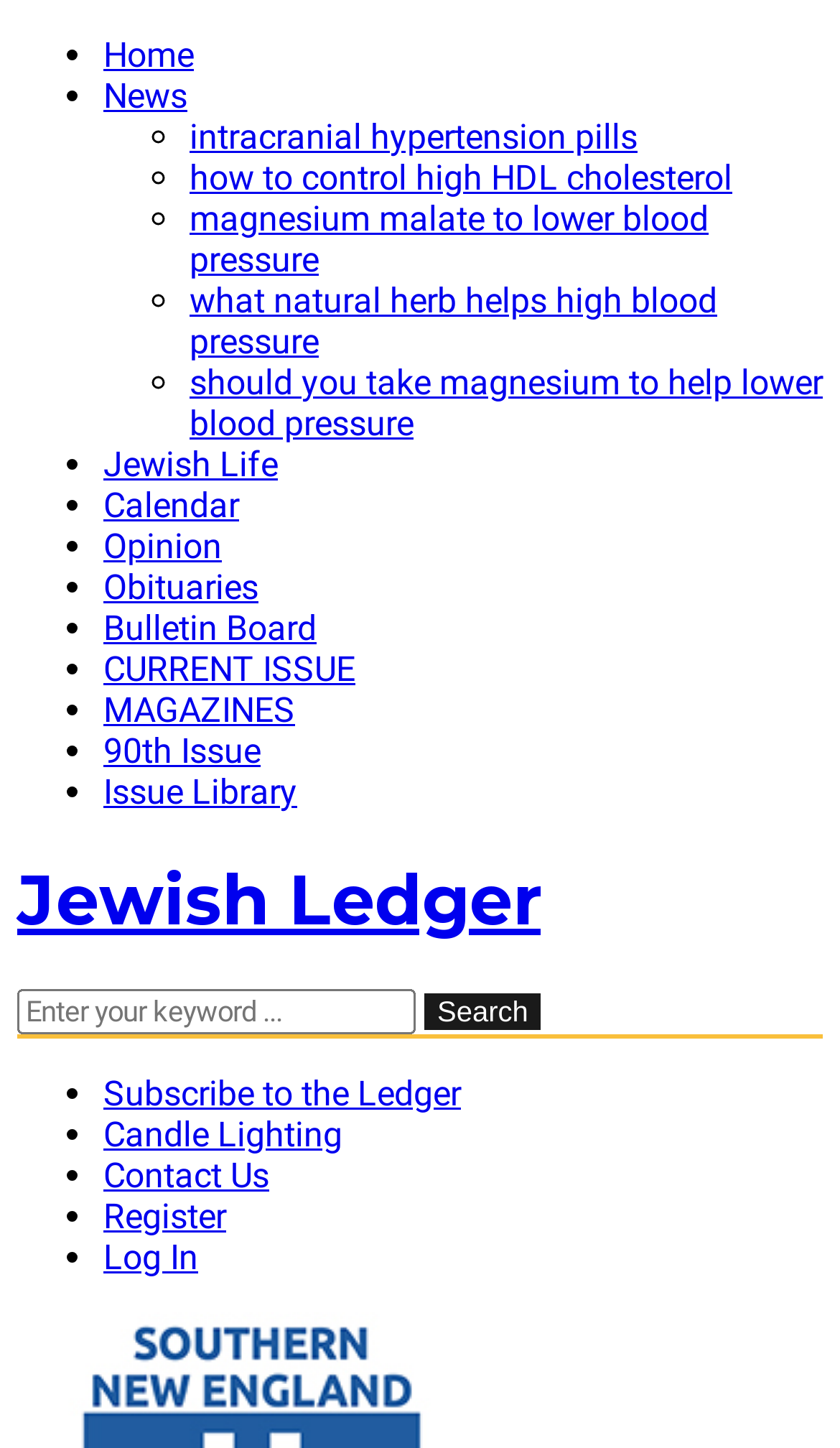Please reply to the following question with a single word or a short phrase:
What is the text of the search box placeholder?

Enter your keyword...